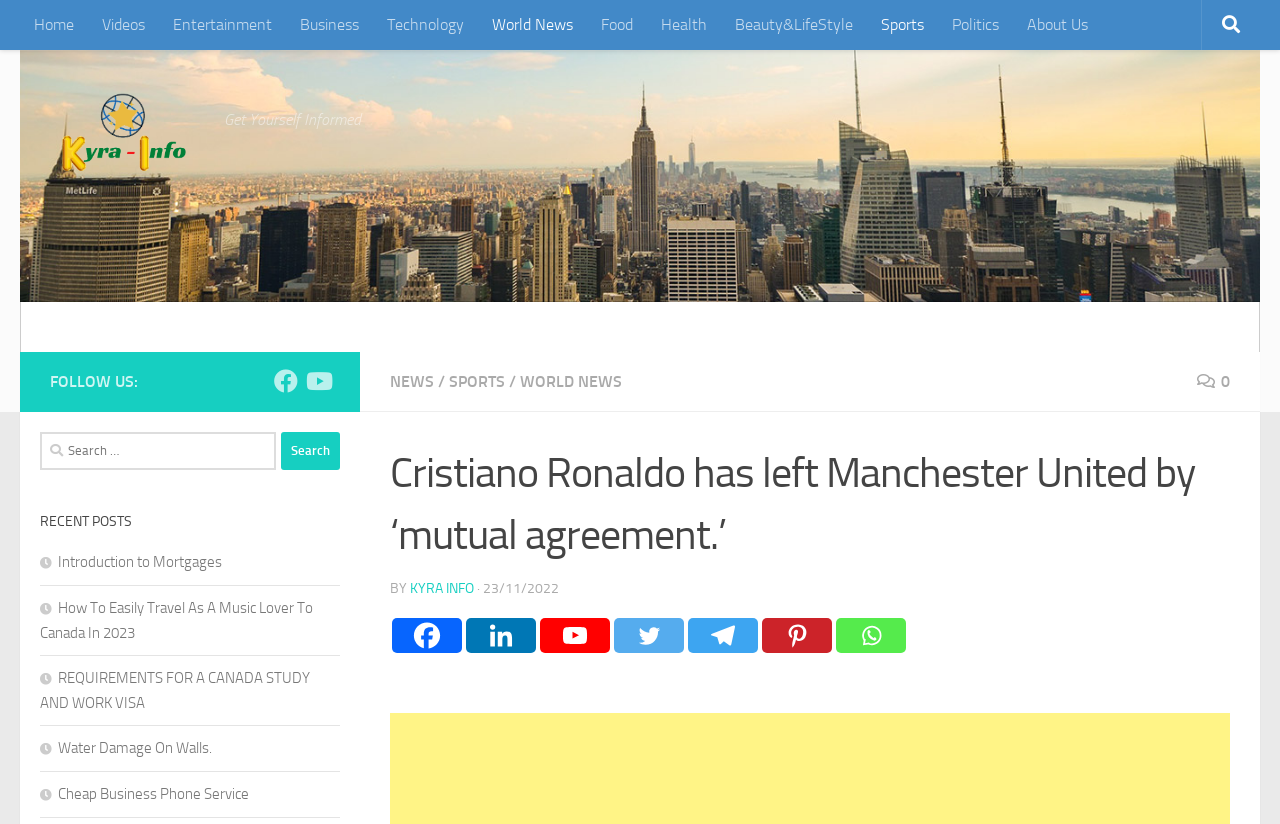Please specify the coordinates of the bounding box for the element that should be clicked to carry out this instruction: "Search for something". The coordinates must be four float numbers between 0 and 1, formatted as [left, top, right, bottom].

[0.031, 0.524, 0.266, 0.57]